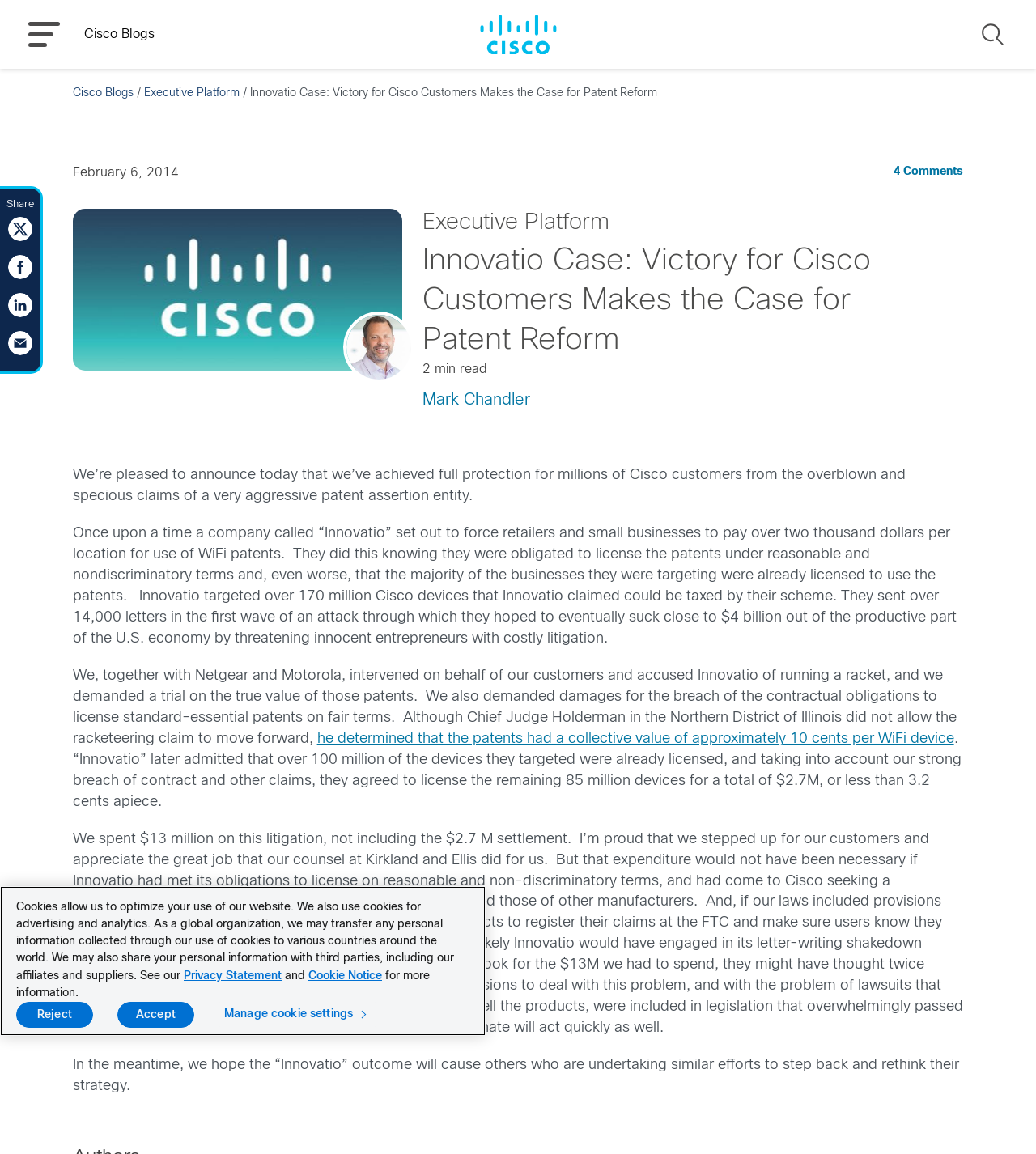Highlight the bounding box coordinates of the region I should click on to meet the following instruction: "Search for something".

[0.945, 0.017, 0.973, 0.042]